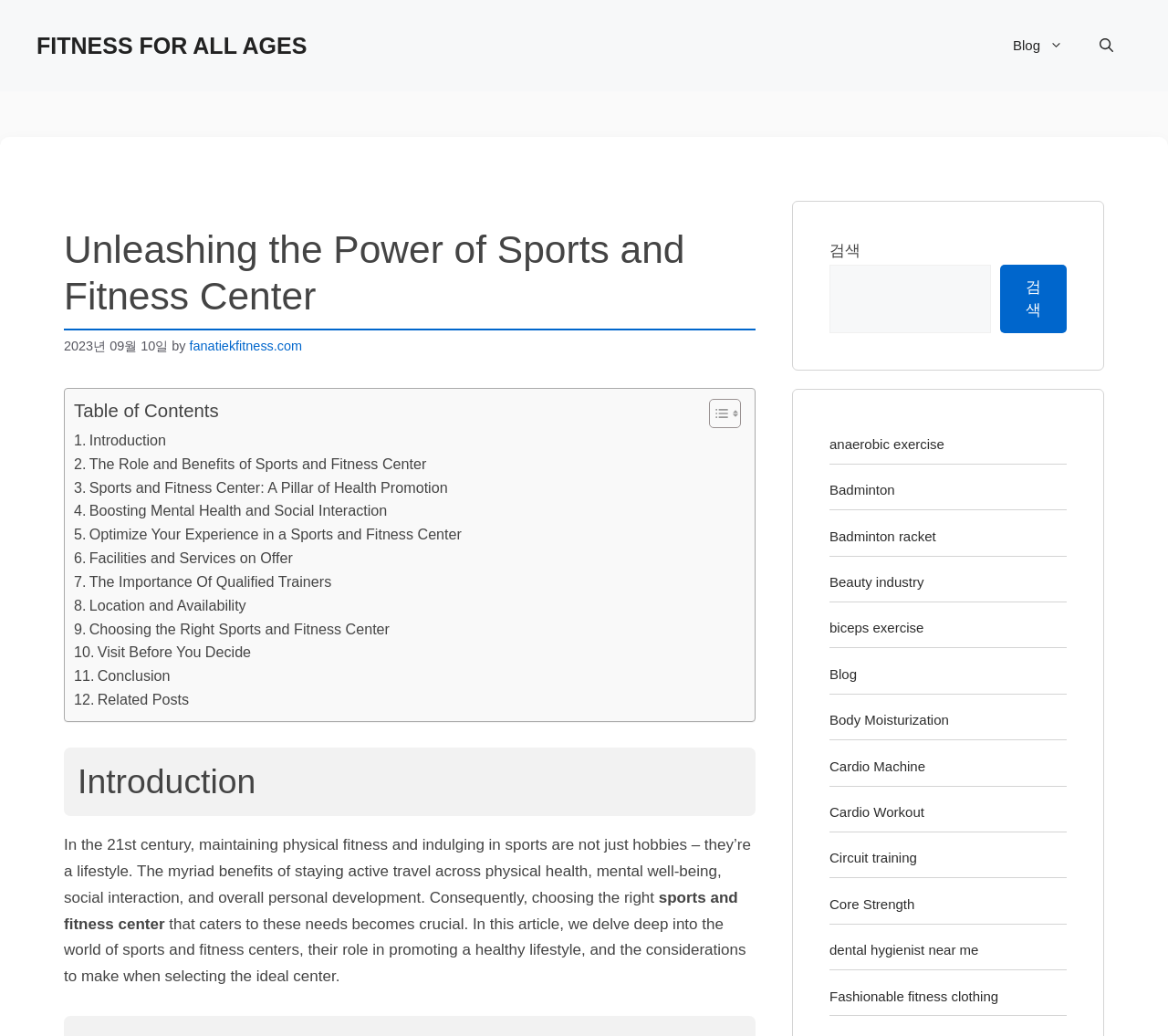Explain in detail what is displayed on the webpage.

This webpage is about the importance of sports and fitness centers in promoting a healthy lifestyle. At the top, there is a banner with the site's name, "Unleashing the Power of Sports and Fitness Center - Fitness for All Ages". Below the banner, there is a navigation menu with links to the blog, a search button, and a header that reads "Content".

The main content of the page is divided into sections, with headings and links to different topics related to sports and fitness centers. The first section is an introduction, which explains that maintaining physical fitness and indulging in sports are not just hobbies, but a lifestyle. The text discusses the benefits of staying active, including physical health, mental well-being, social interaction, and overall personal development.

Below the introduction, there is a table of contents with links to different sections of the article, including "The Role and Benefits of Sports and Fitness Center", "Sports and Fitness Center: A Pillar of Health Promotion", and "Choosing the Right Sports and Fitness Center". Each section has a brief summary and a link to read more.

On the right side of the page, there is a complementary section with a search bar and links to related topics, such as anaerobic exercise, badminton, and beauty industry. There are also links to other articles on the site, including "Blog" and "Related Posts".

Overall, the webpage is well-organized and easy to navigate, with clear headings and concise summaries of each section. The content is focused on the importance of sports and fitness centers in promoting a healthy lifestyle, and provides useful information and resources for readers.